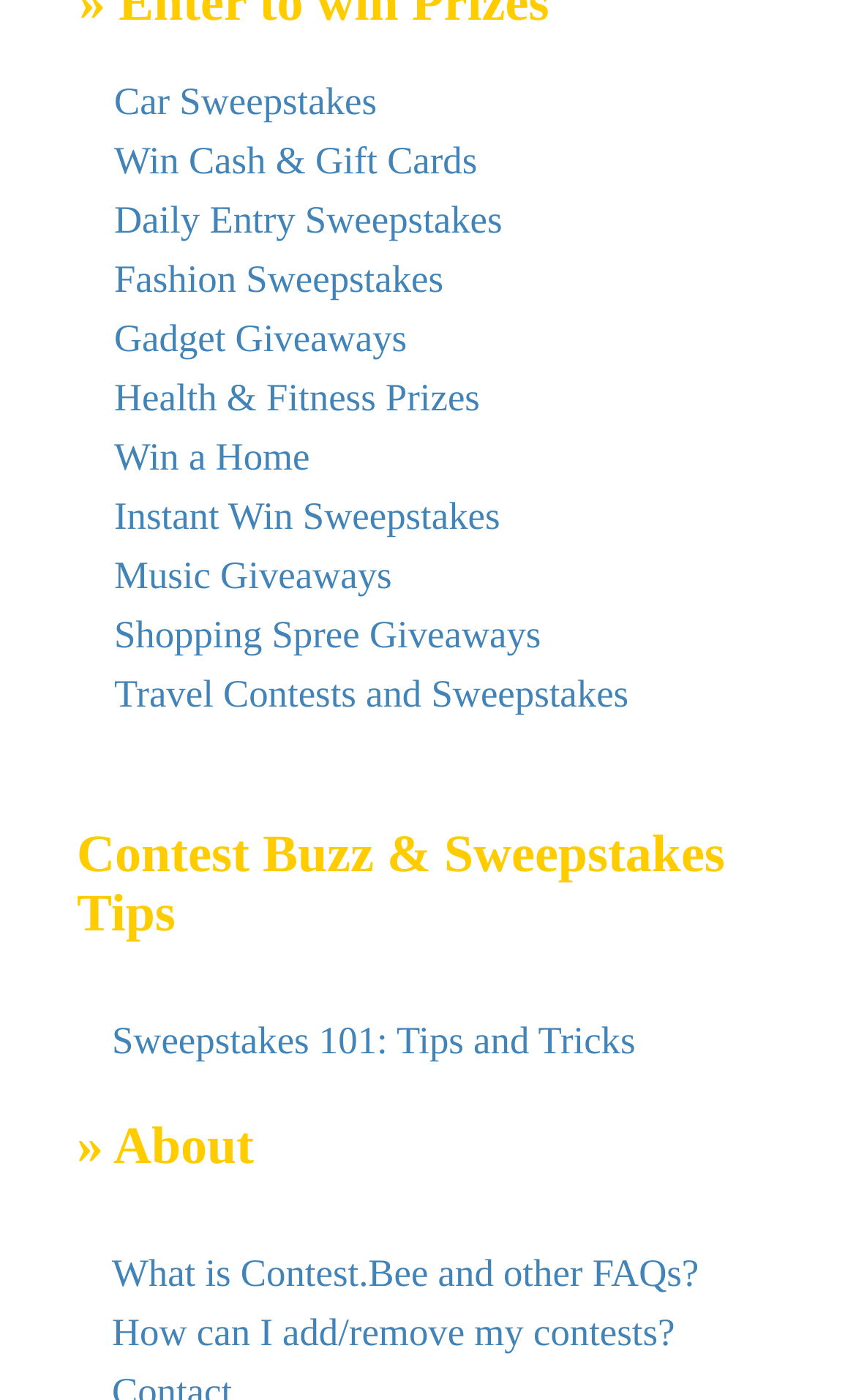Please indicate the bounding box coordinates for the clickable area to complete the following task: "Learn about Contest Buzz and Sweepstakes Tips". The coordinates should be specified as four float numbers between 0 and 1, i.e., [left, top, right, bottom].

[0.077, 0.592, 0.923, 0.684]